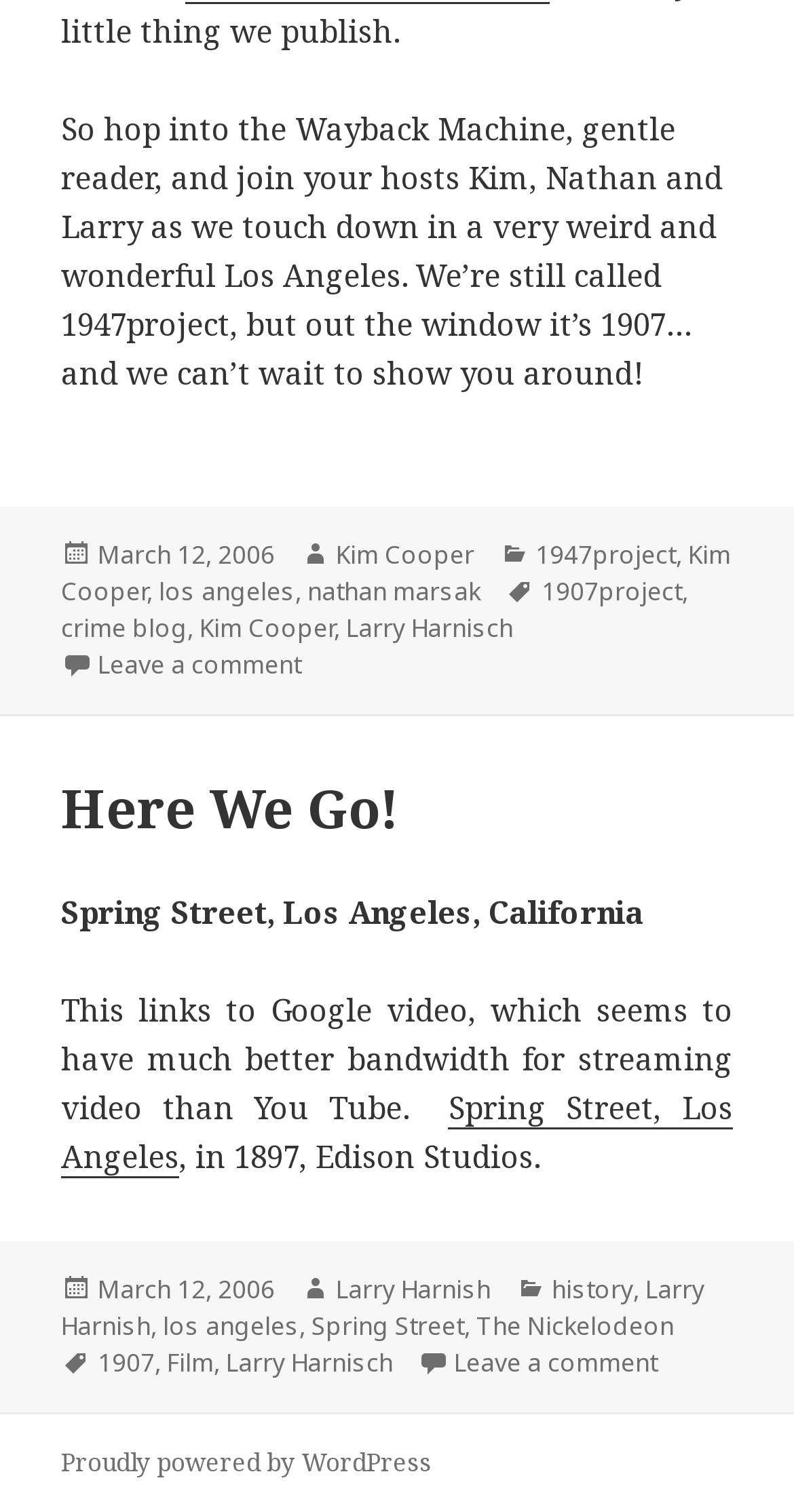Could you please study the image and provide a detailed answer to the question:
What is the name of the author of the first post?

The footer section of the first post mentions 'Author Kim Cooper' which indicates that Kim Cooper is the author of the post.